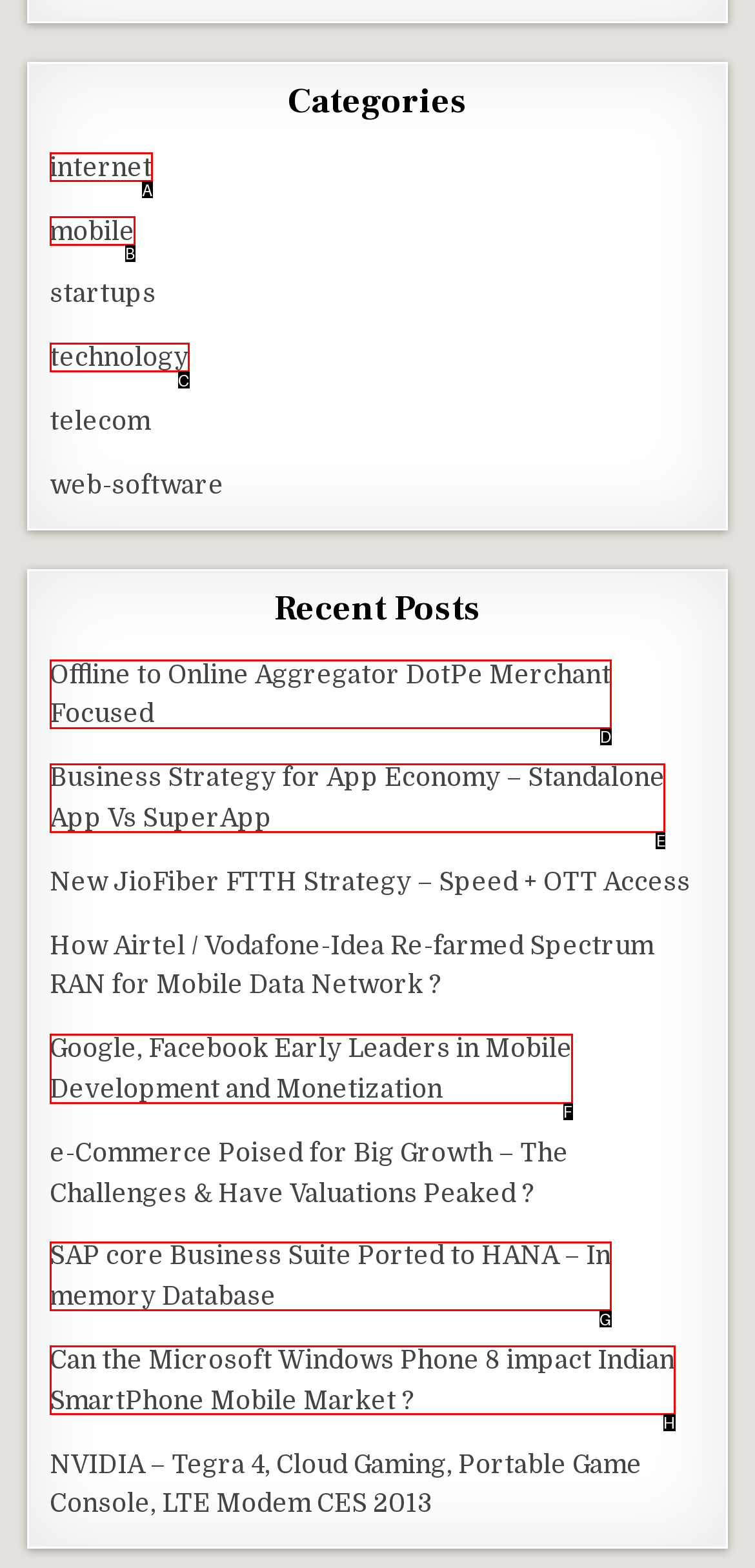For the task: Read the 'Business Strategy for App Economy – Standalone App Vs SuperApp' article, tell me the letter of the option you should click. Answer with the letter alone.

E